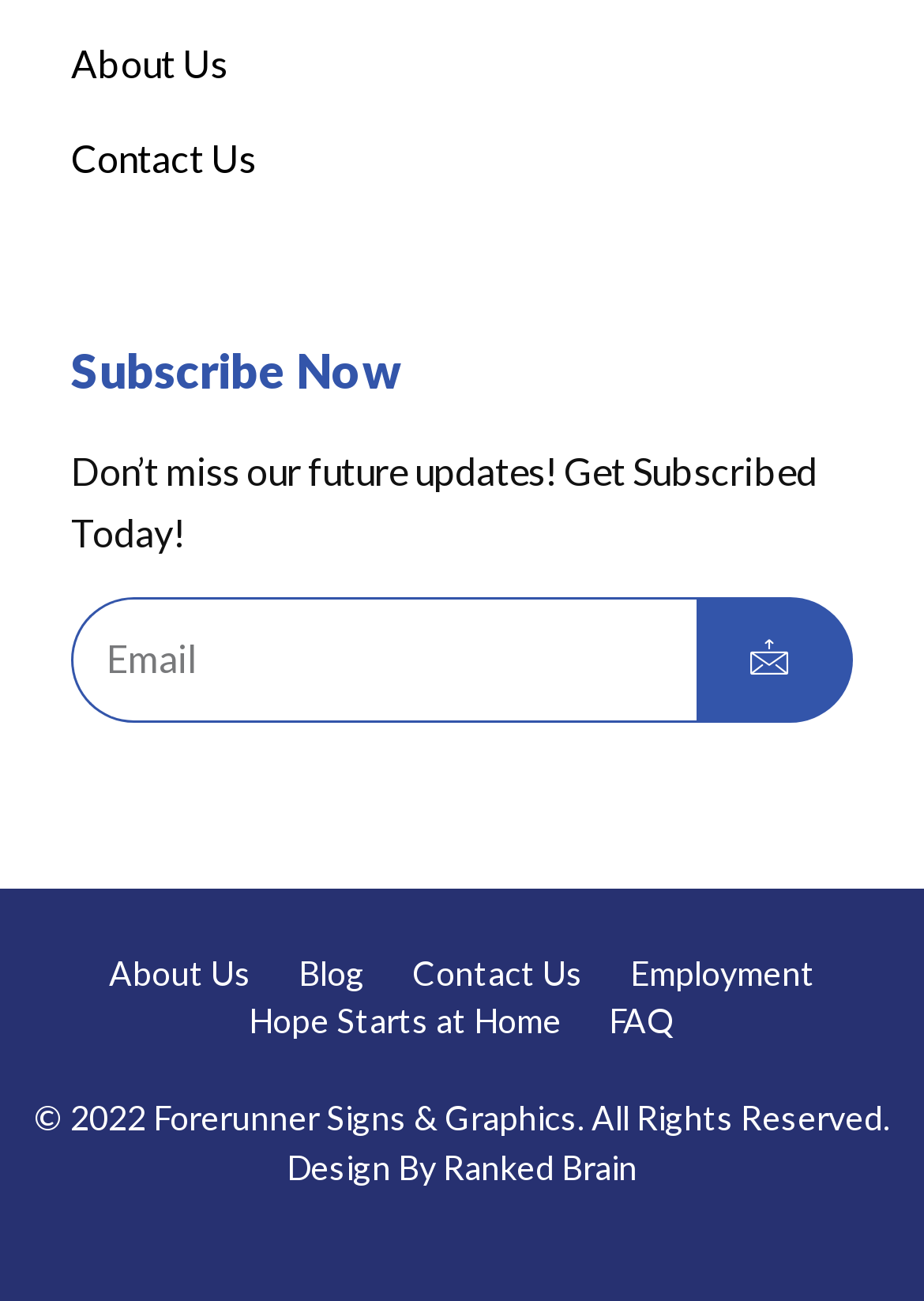Bounding box coordinates are specified in the format (top-left x, top-left y, bottom-right x, bottom-right y). All values are floating point numbers bounded between 0 and 1. Please provide the bounding box coordinate of the region this sentence describes: FAQ

[0.633, 0.766, 0.756, 0.803]